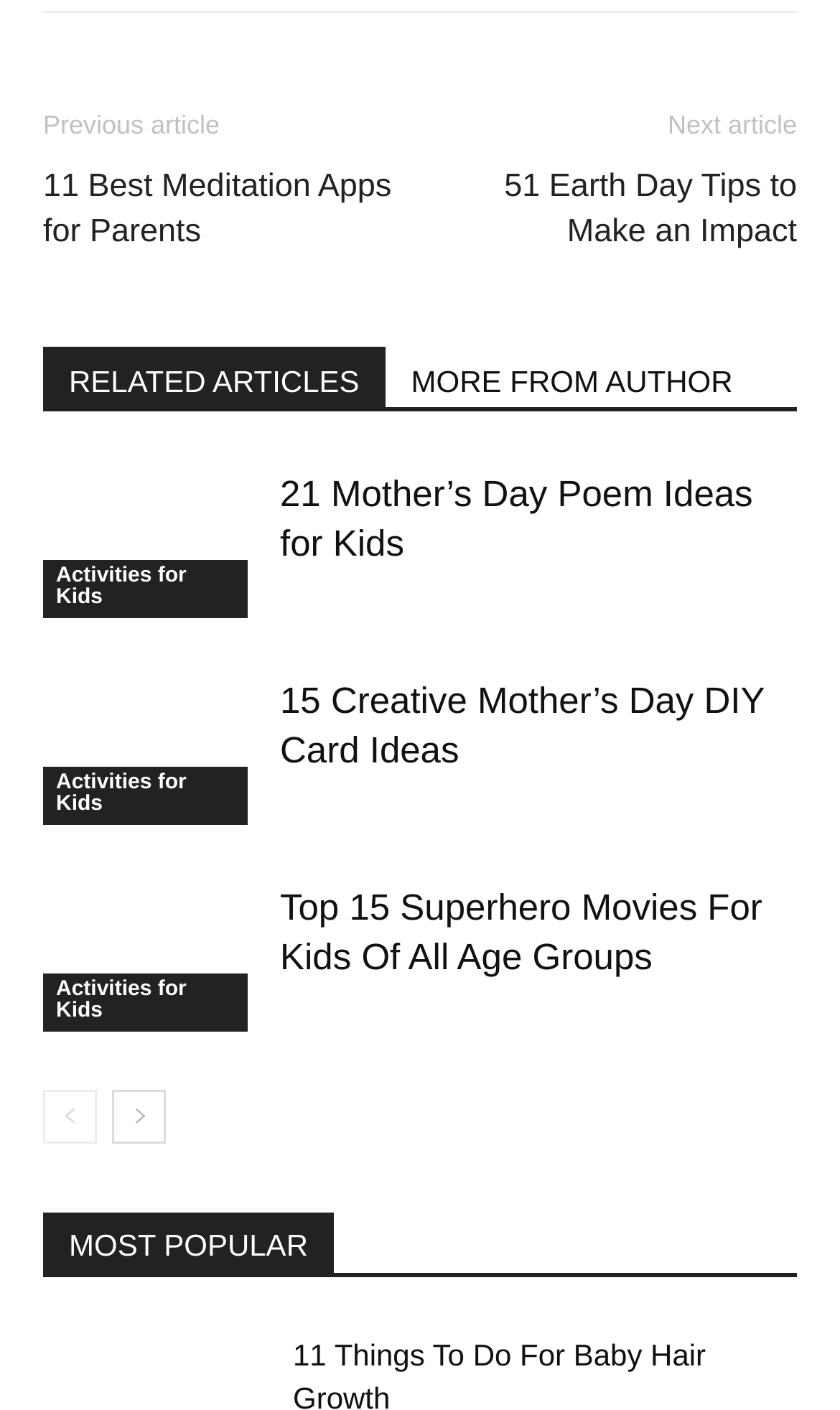What is the category of the articles on this webpage?
Provide a detailed answer to the question using information from the image.

I looked at the headings and links on the webpage, and noticed that most of them are related to activities for kids, such as '21 Mother’s Day Poem Ideas for Kids', '15 Creative Mother’s Day DIY Card Ideas', and 'Top 15 Superhero Movies For Kids Of All Age Groups'. Therefore, the category of the articles on this webpage is 'Activities for Kids'.